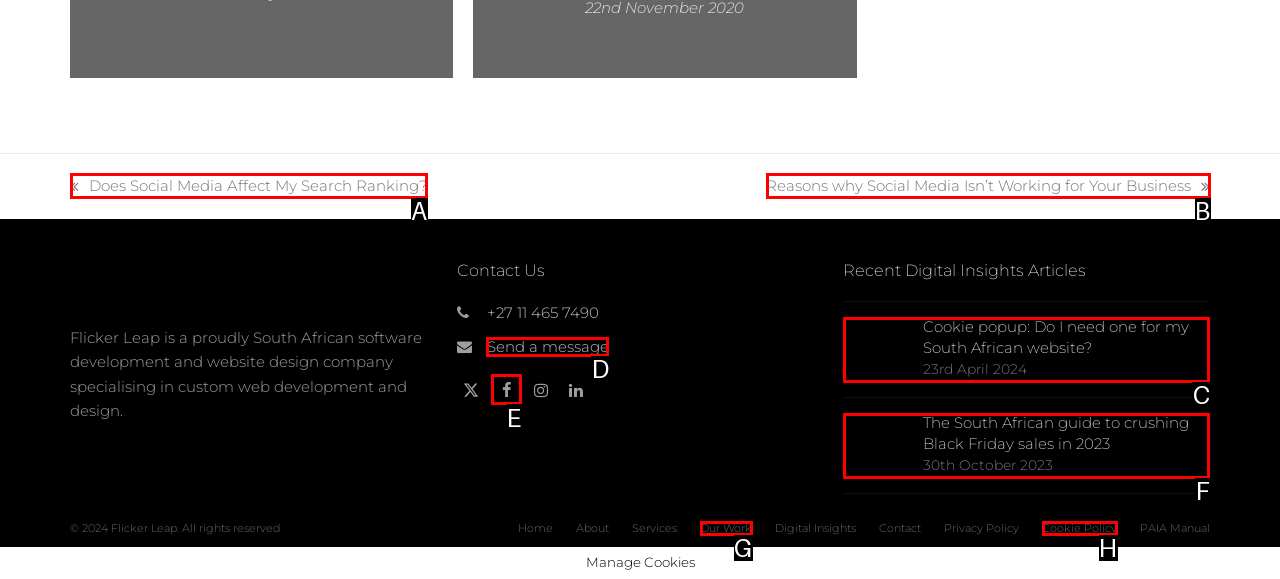Indicate which red-bounded element should be clicked to perform the task: View the article about cookie popup Answer with the letter of the correct option.

C